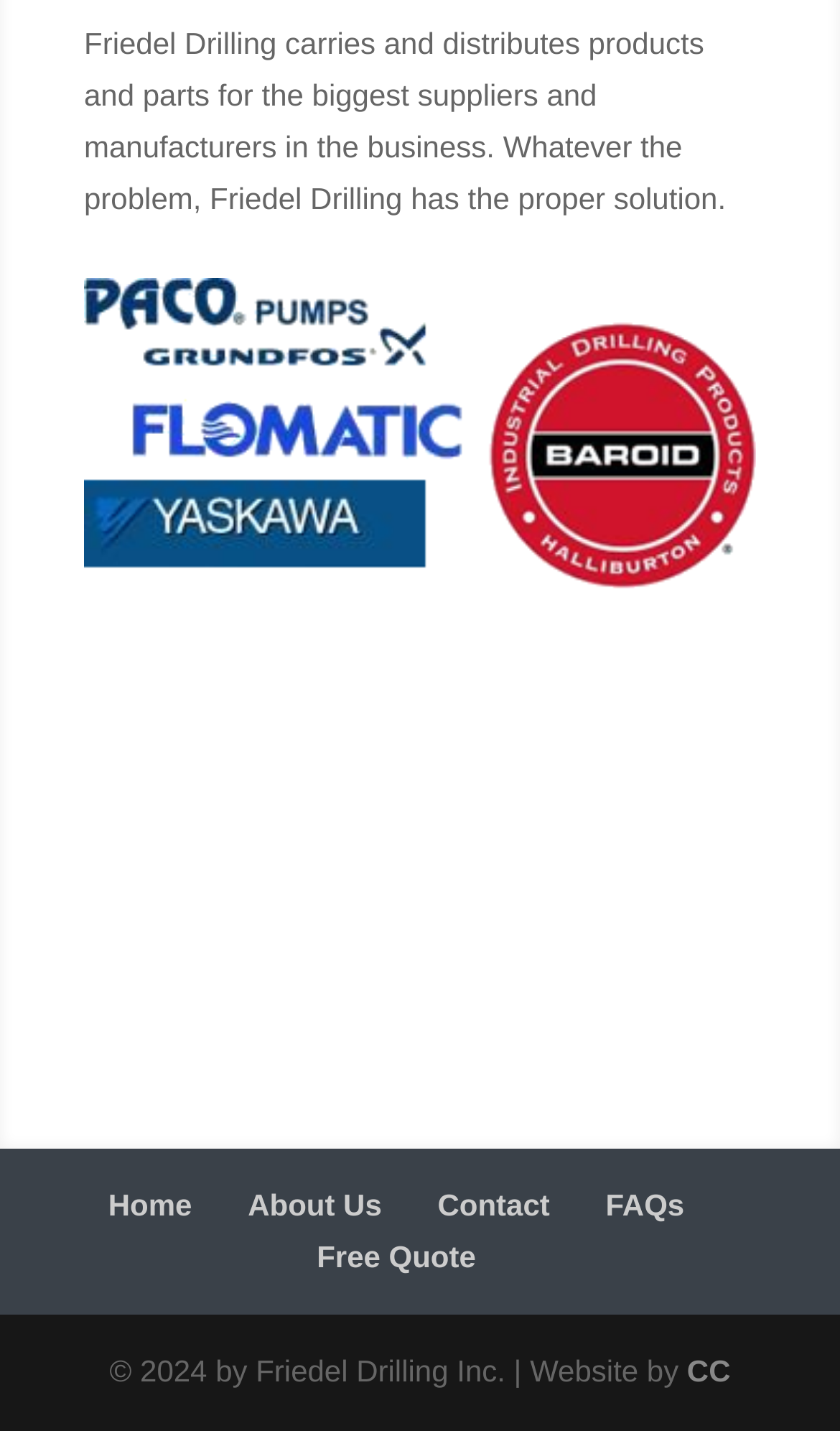Provide the bounding box coordinates of the HTML element described by the text: "CC".

[0.818, 0.947, 0.87, 0.971]